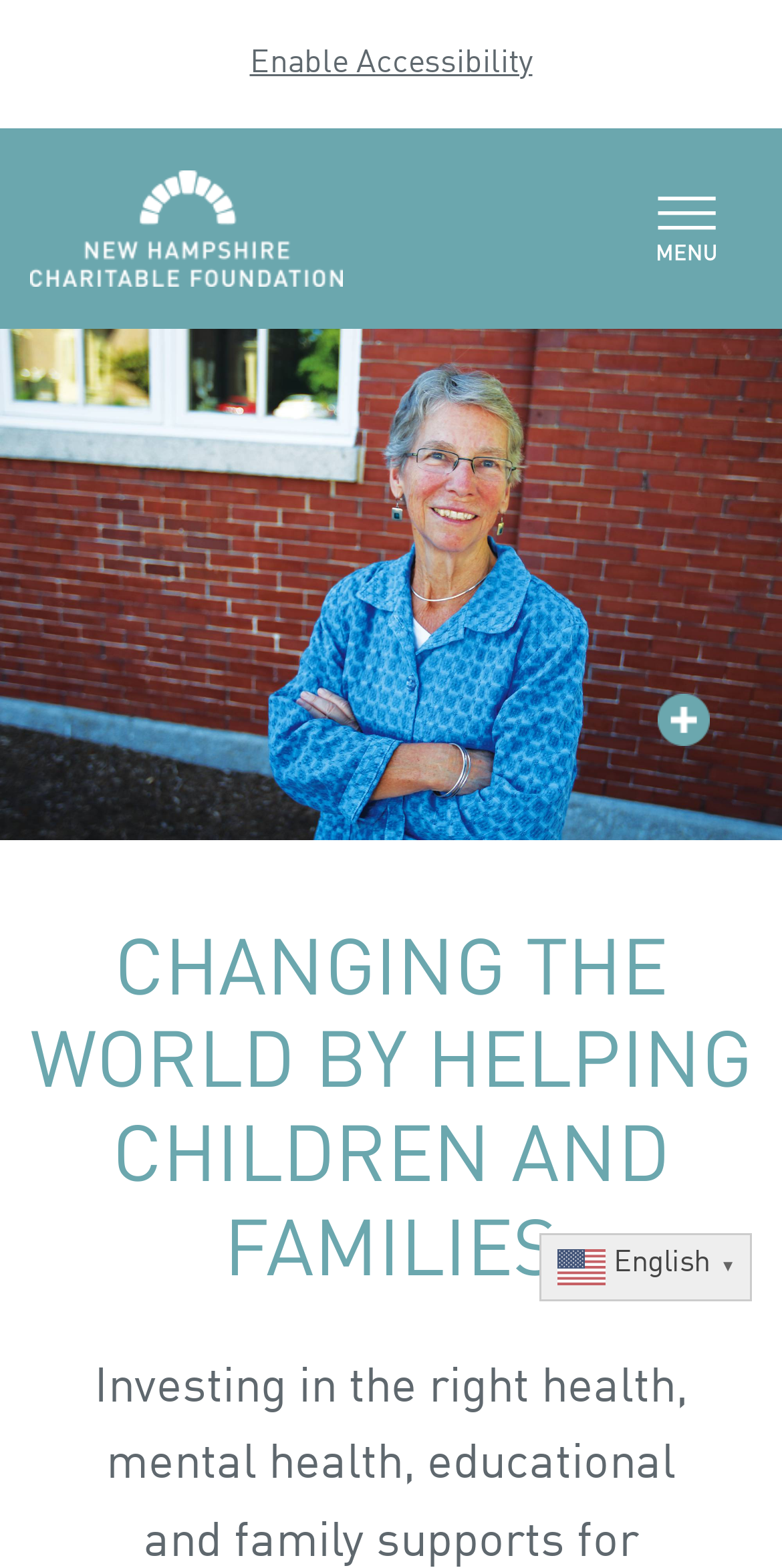What is the purpose of the 'Enable Accessibility' link?
From the details in the image, answer the question comprehensively.

I inferred the purpose of the link by its text 'Enable Accessibility' which suggests that it is used to enable accessibility features on the webpage.